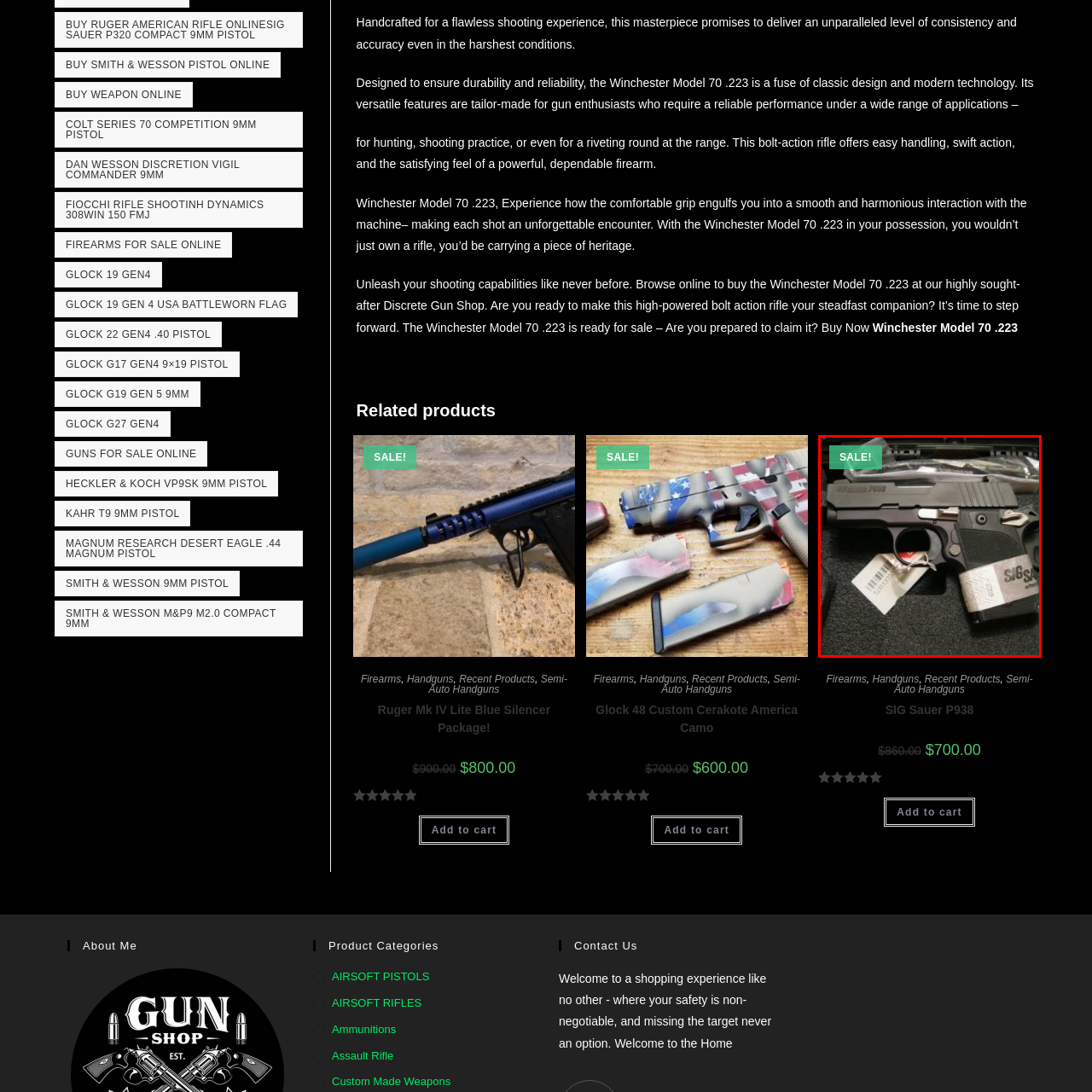What is the purpose of the green banner?
Carefully examine the image within the red bounding box and provide a comprehensive answer based on what you observe.

The green 'SALE!' banner is prominently displayed in the image, and its purpose is to draw attention to the fact that the pistol is currently being offered at a discounted price, making it an attractive option for potential buyers.